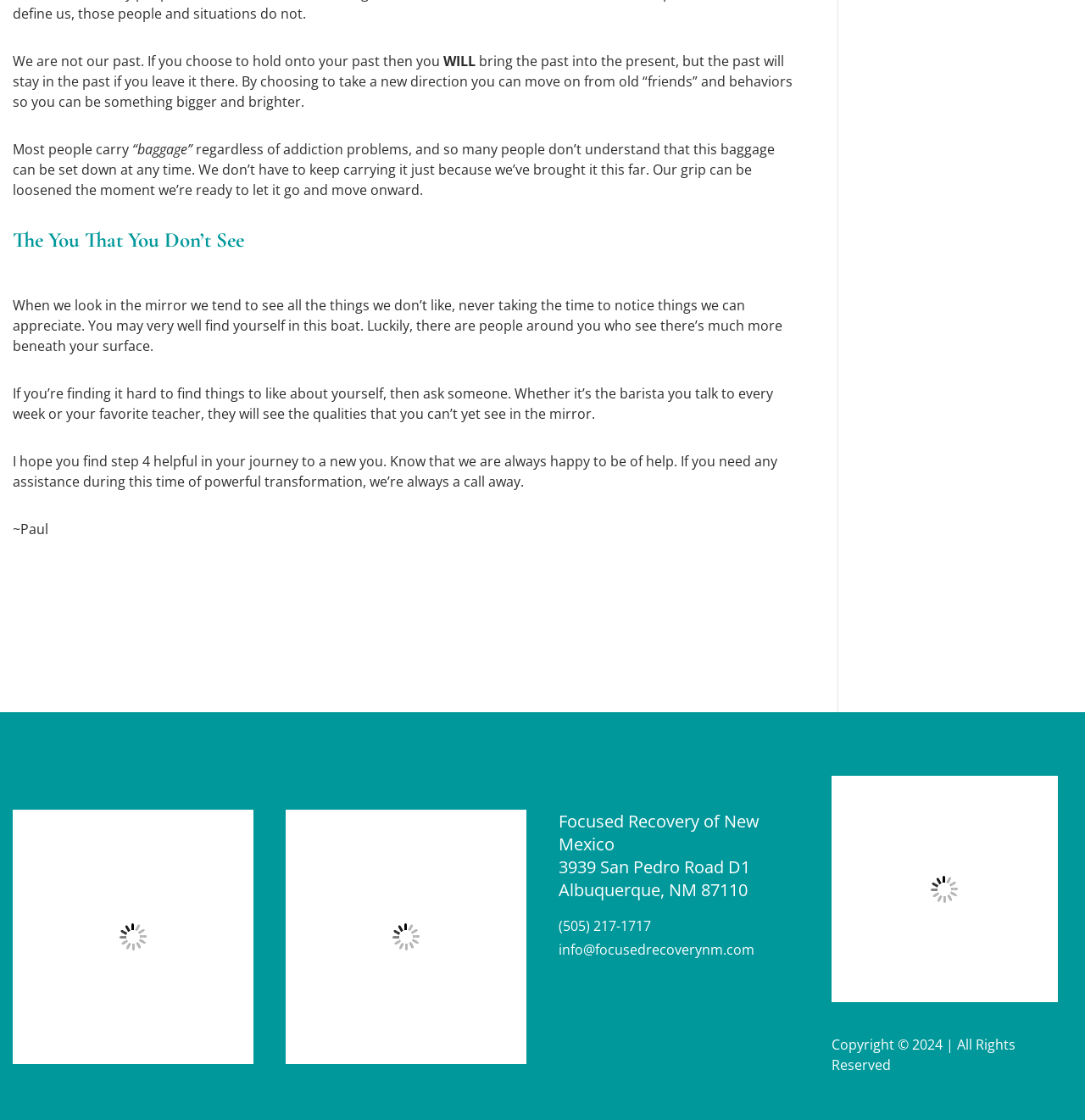Given the description of the UI element: "Thank You!", predict the bounding box coordinates in the form of [left, top, right, bottom], with each value being a float between 0 and 1.

None